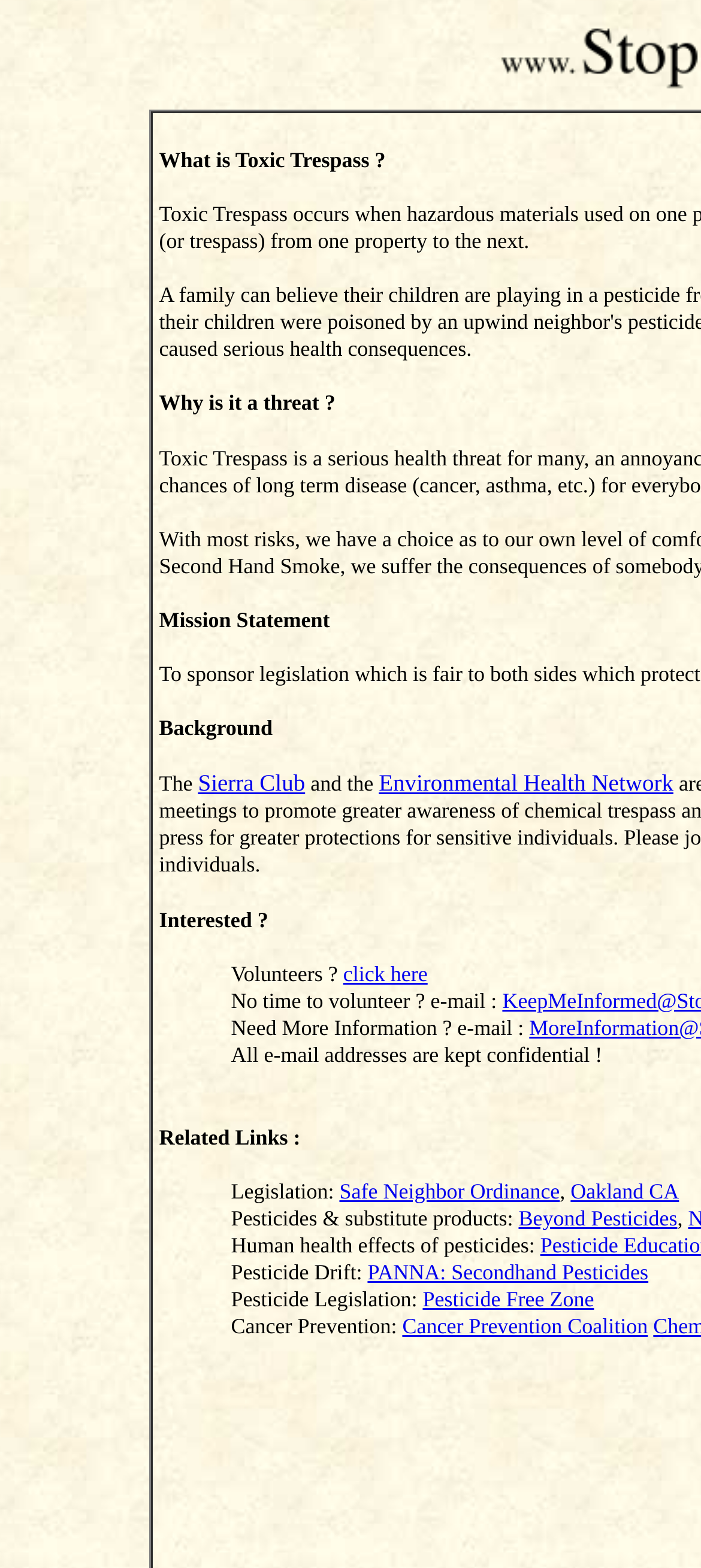Pinpoint the bounding box coordinates of the element to be clicked to execute the instruction: "Visit the Beyond Pesticides website".

[0.74, 0.768, 0.966, 0.785]